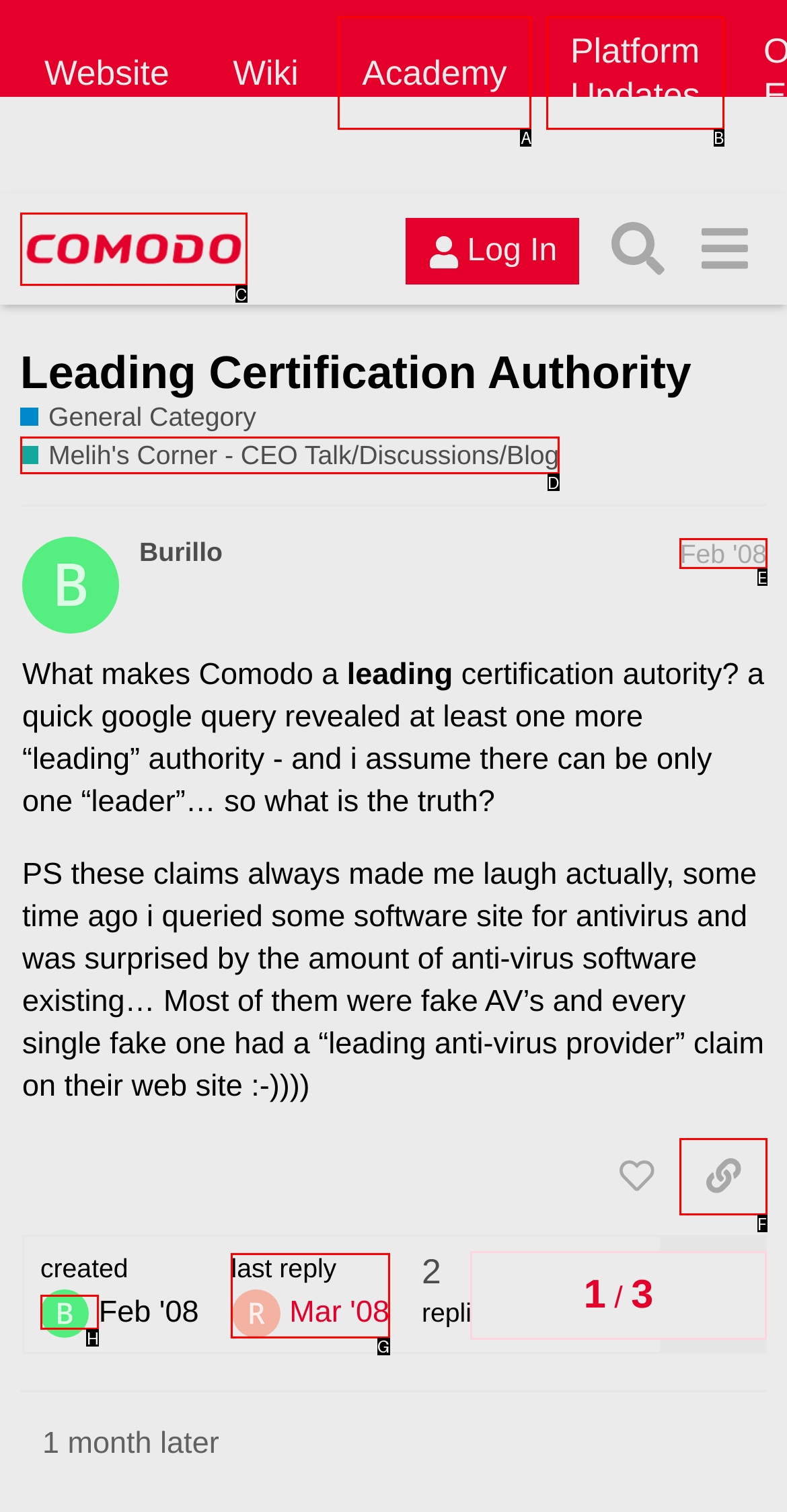Point out the HTML element I should click to achieve the following task: Visit the 'Comodo Forum' page Provide the letter of the selected option from the choices.

C